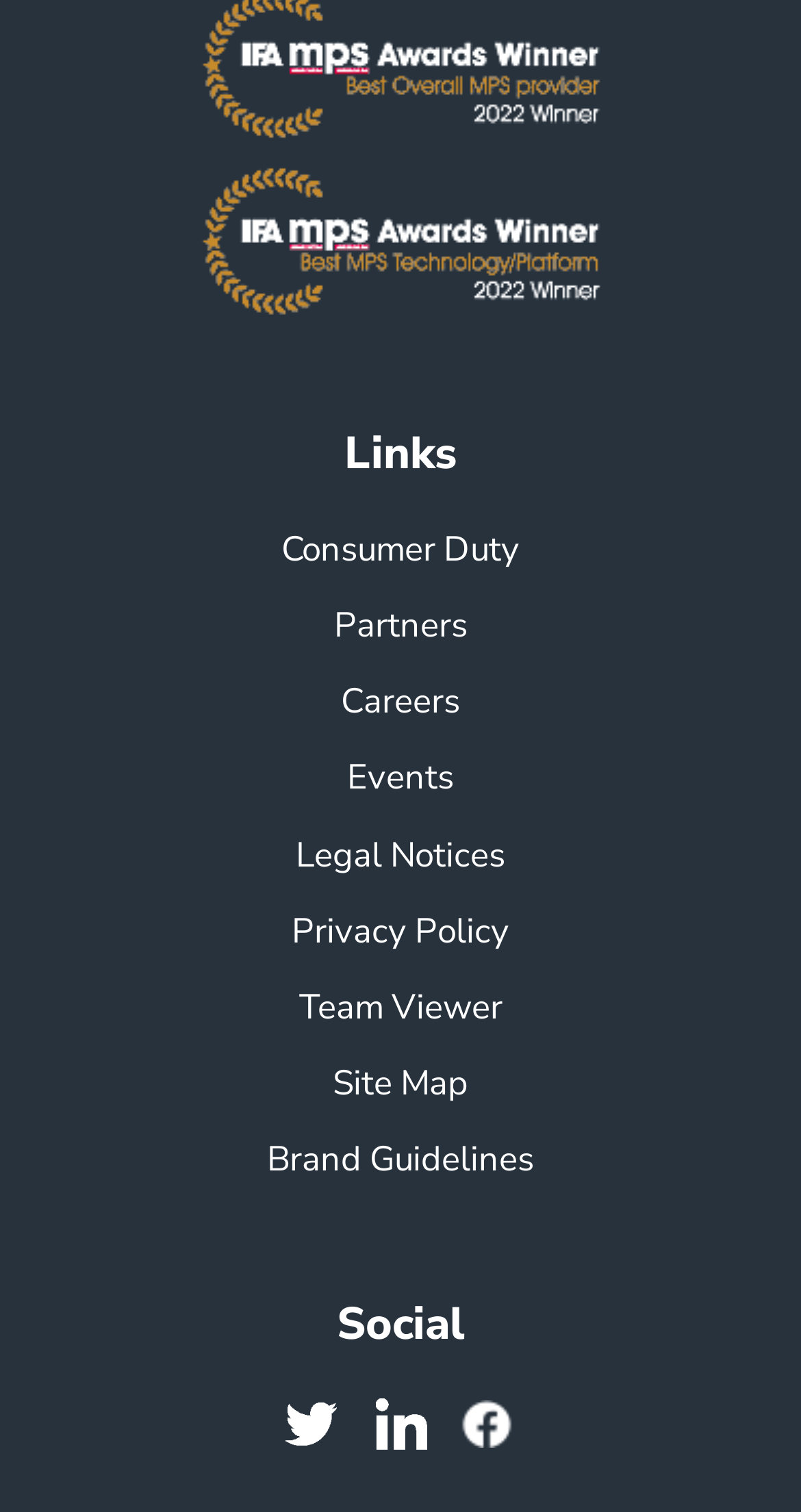Respond to the question with just a single word or phrase: 
What is the last link under the 'Links' category?

Brand Guidelines